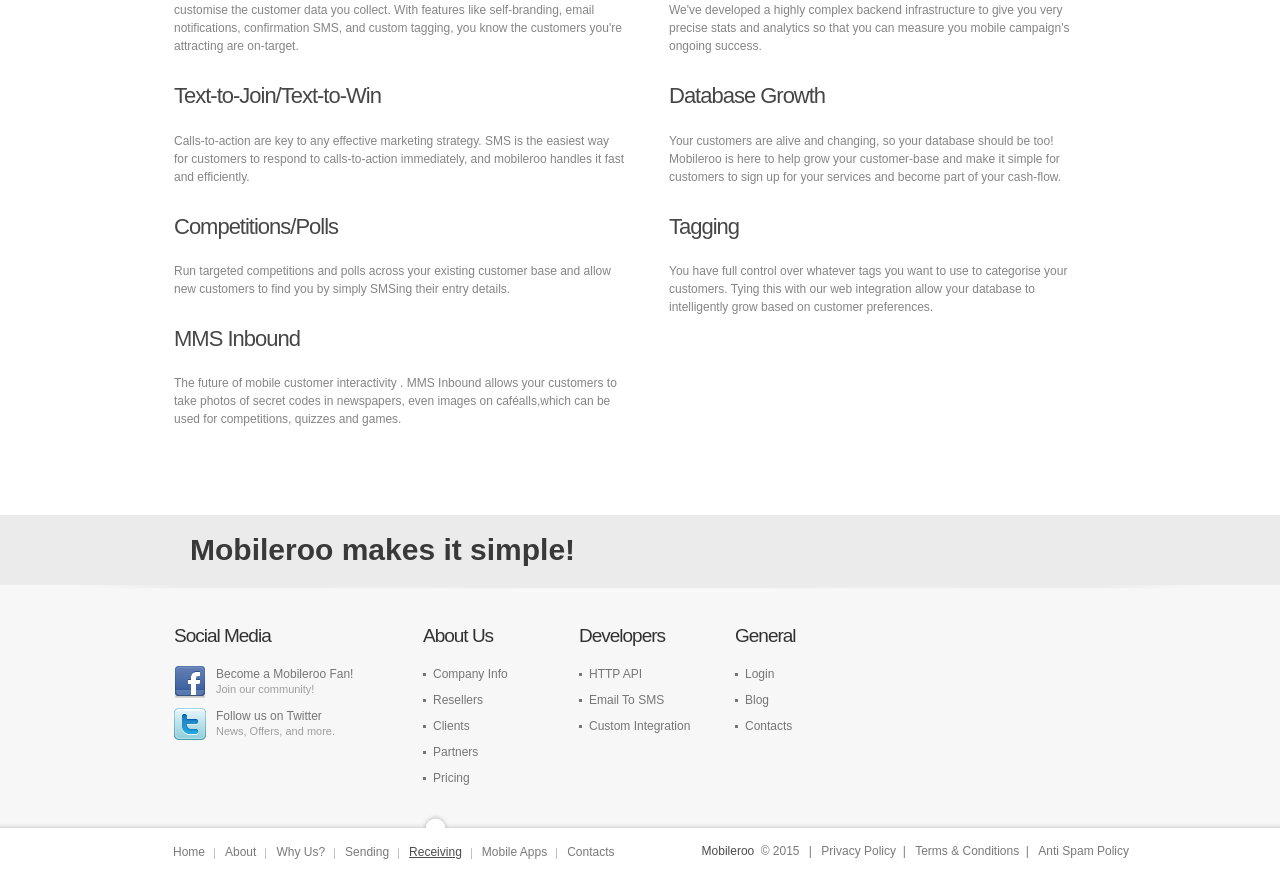Find the bounding box coordinates corresponding to the UI element with the description: "Pricing". The coordinates should be formatted as [left, top, right, bottom], with values as floats between 0 and 1.

[0.338, 0.882, 0.367, 0.898]